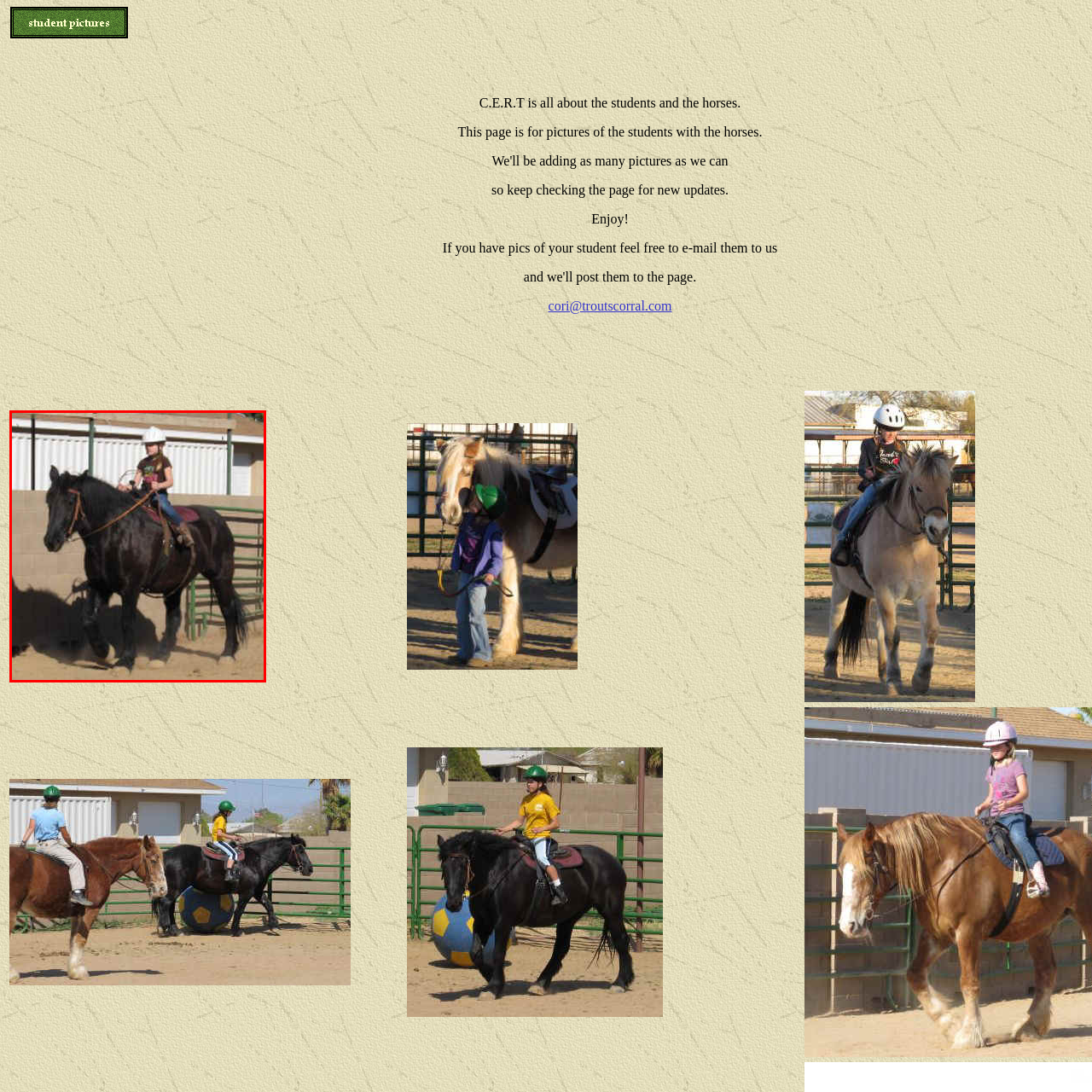Look at the image marked by the red box and respond with a single word or phrase: Is the scene set indoors?

No